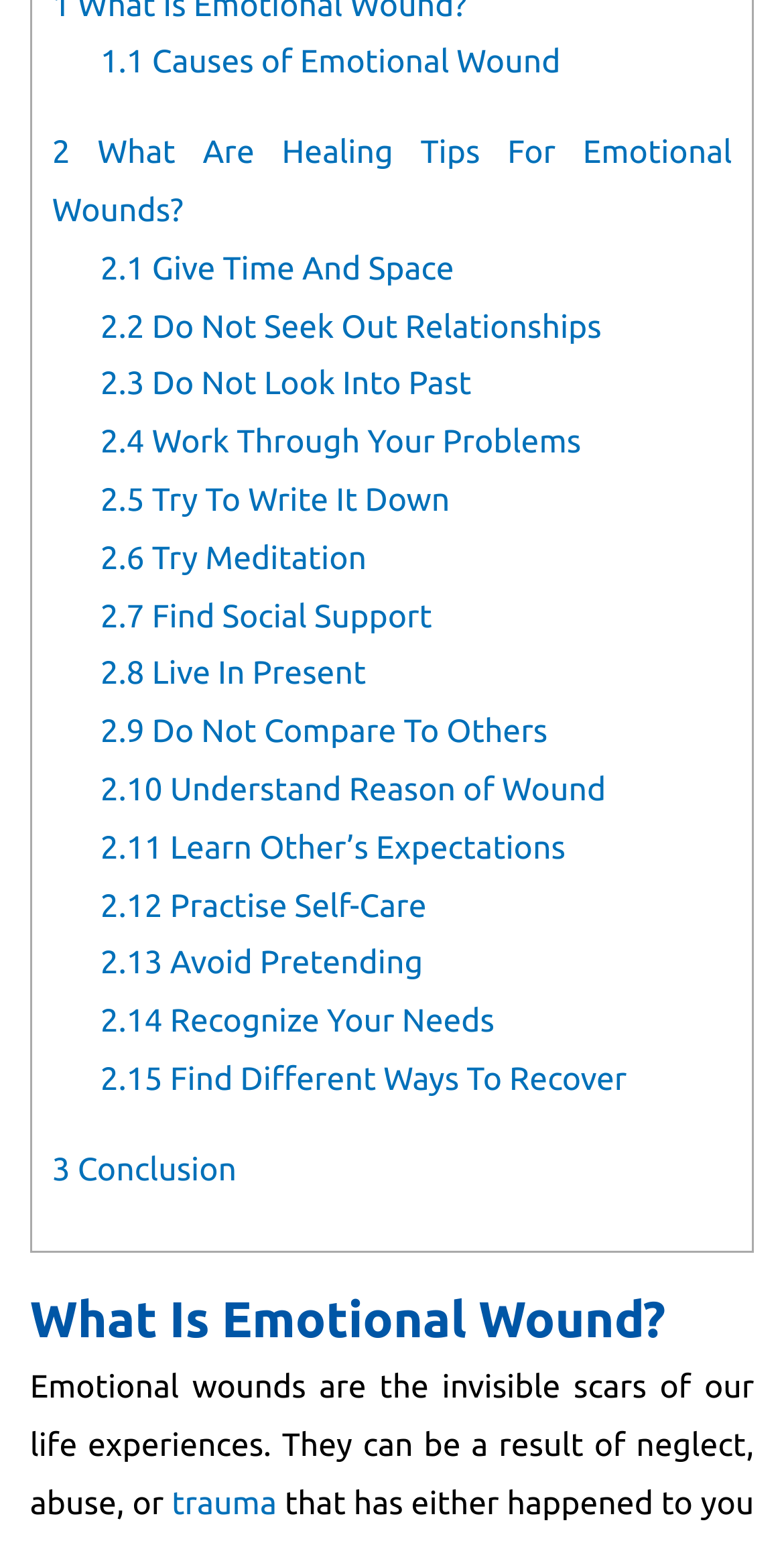Determine the bounding box coordinates of the clickable element to achieve the following action: 'follow the link 'trauma''. Provide the coordinates as four float values between 0 and 1, formatted as [left, top, right, bottom].

[0.219, 0.964, 0.353, 0.987]